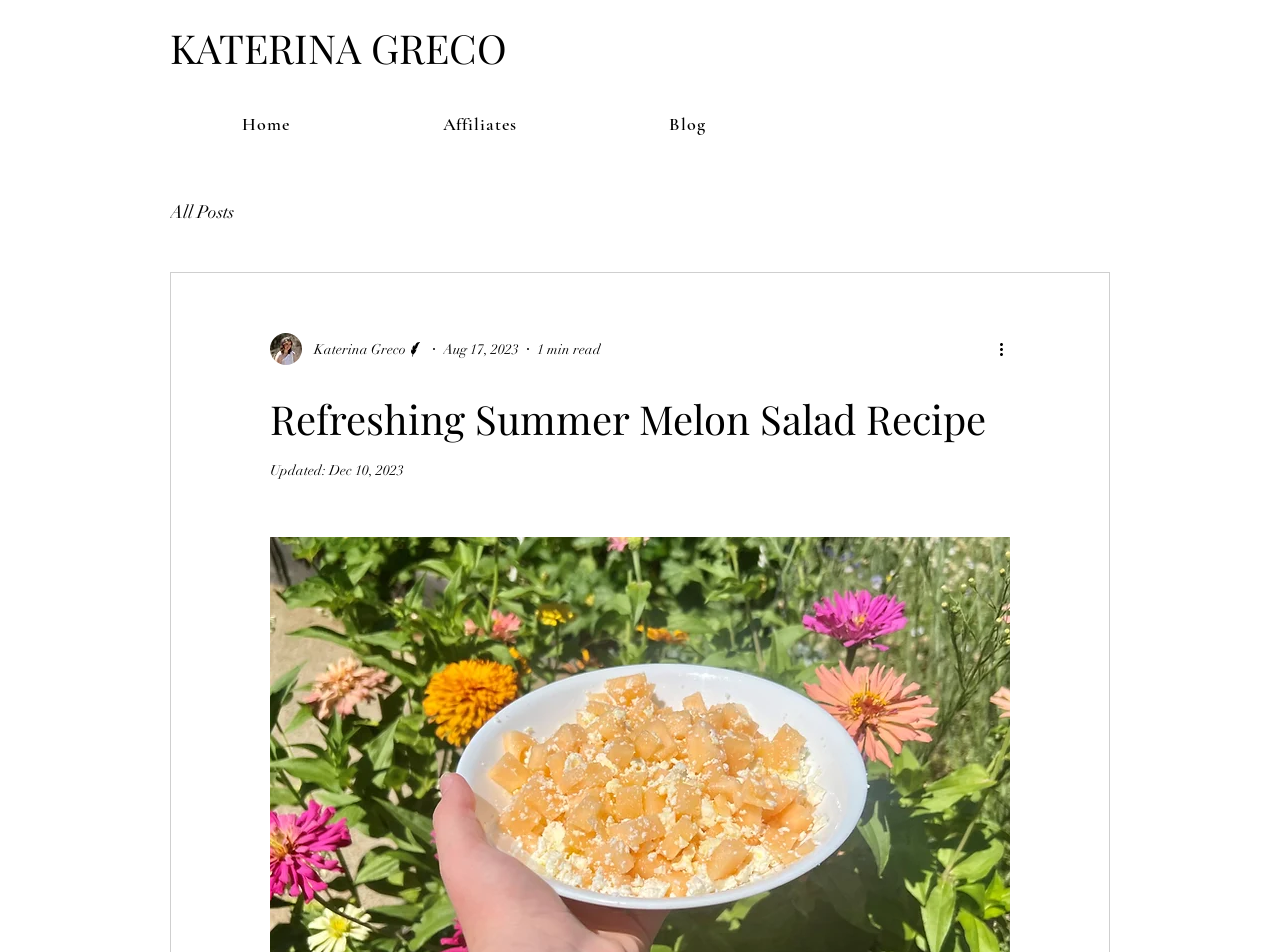Please identify the webpage's heading and generate its text content.

Refreshing Summer Melon Salad Recipe